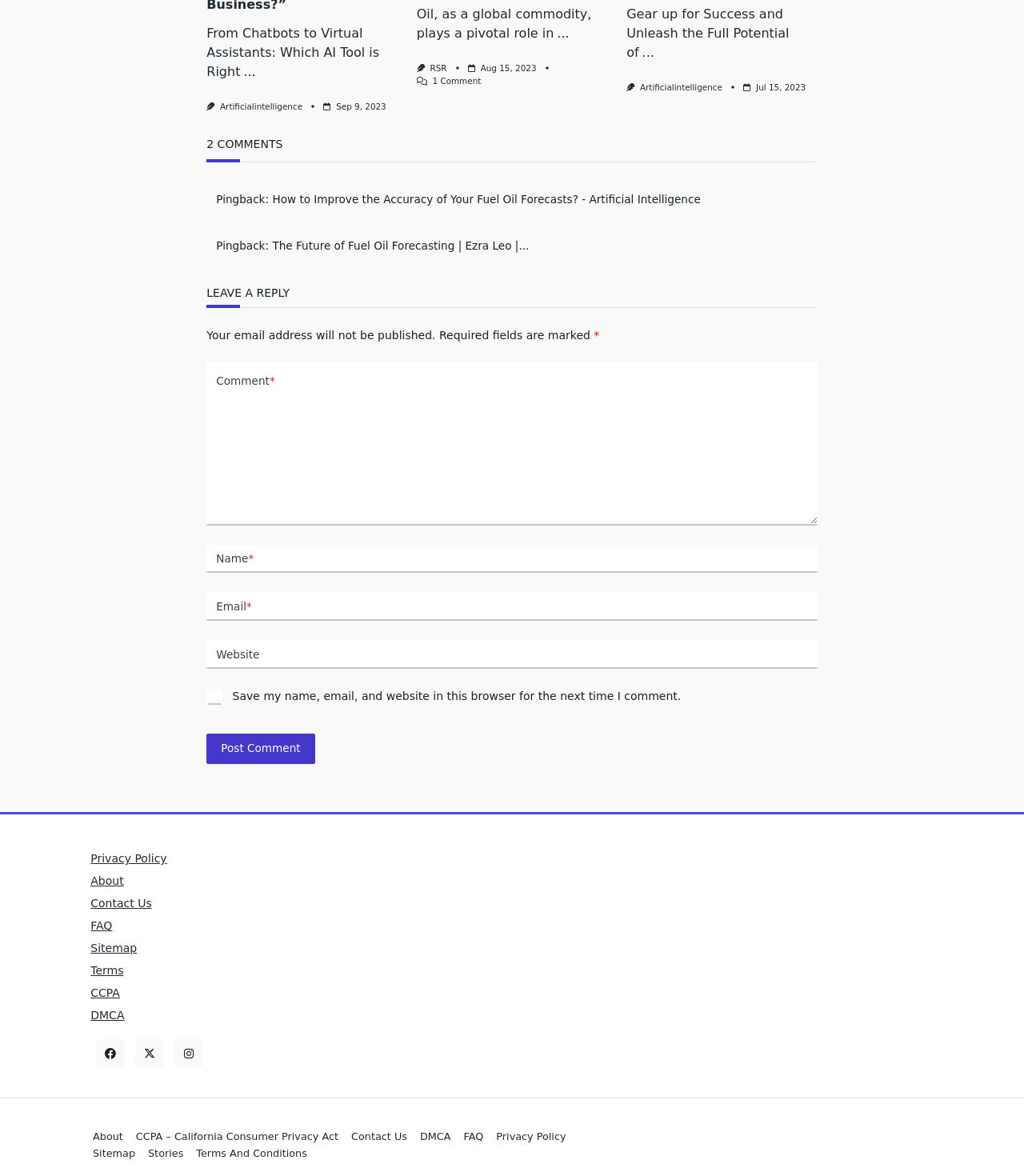Can you specify the bounding box coordinates for the region that should be clicked to fulfill this instruction: "Click on the link to learn about Artificial Intelligence".

[0.215, 0.086, 0.295, 0.095]